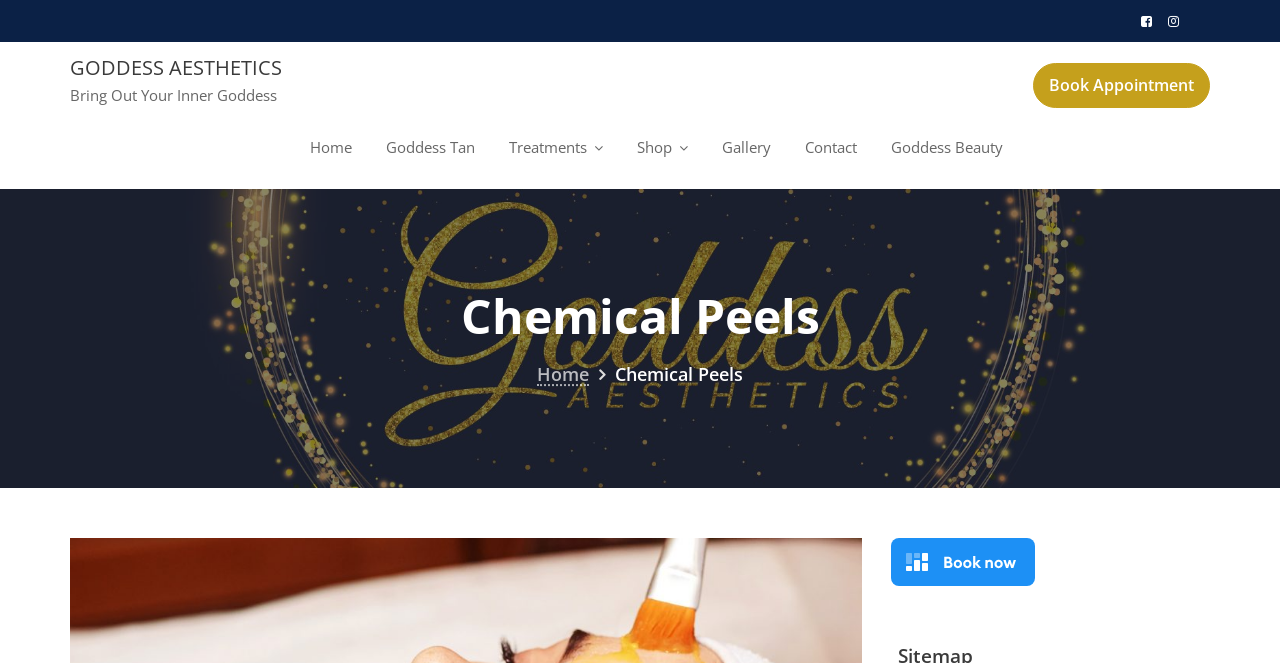Indicate the bounding box coordinates of the element that needs to be clicked to satisfy the following instruction: "Book an appointment". The coordinates should be four float numbers between 0 and 1, i.e., [left, top, right, bottom].

[0.807, 0.095, 0.945, 0.163]